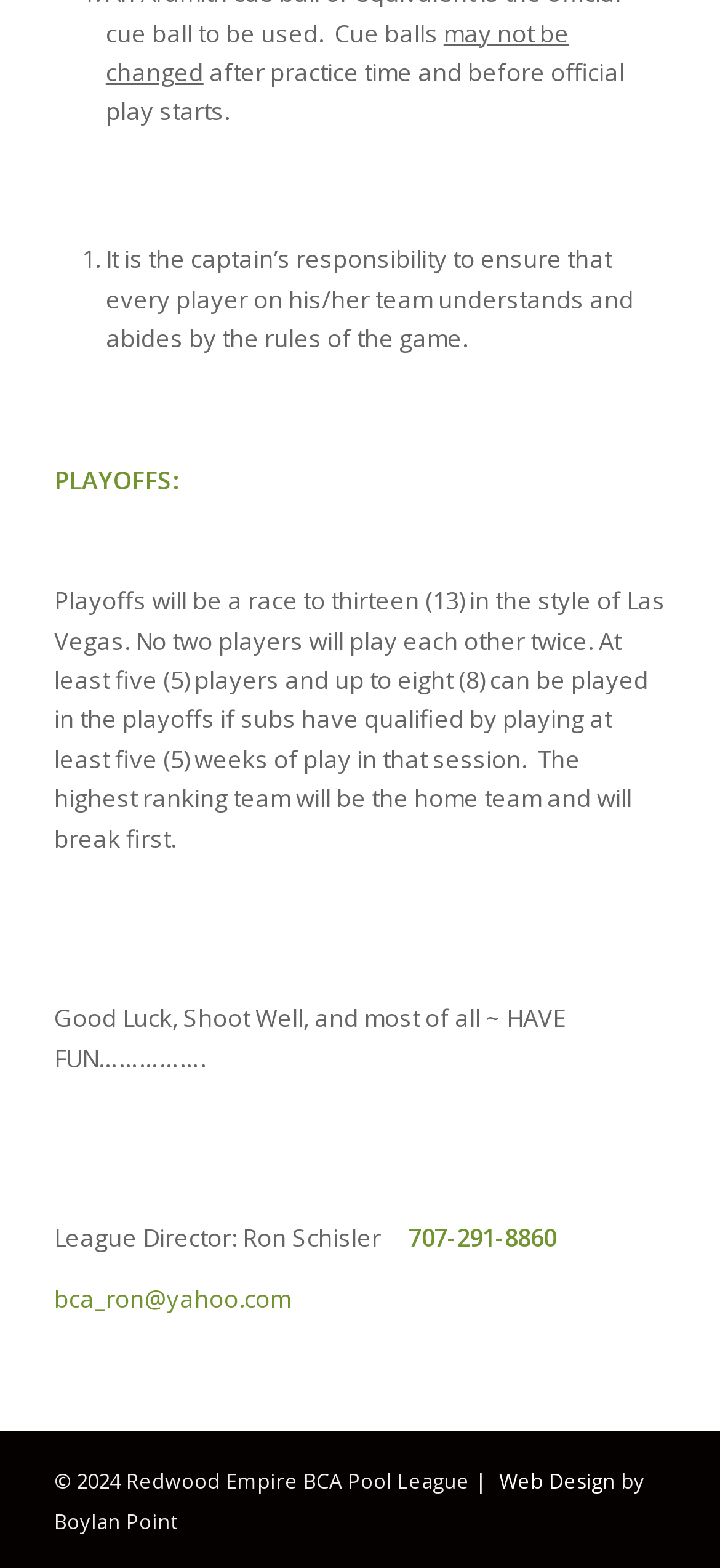Identify the bounding box for the UI element that is described as follows: "About Us".

None